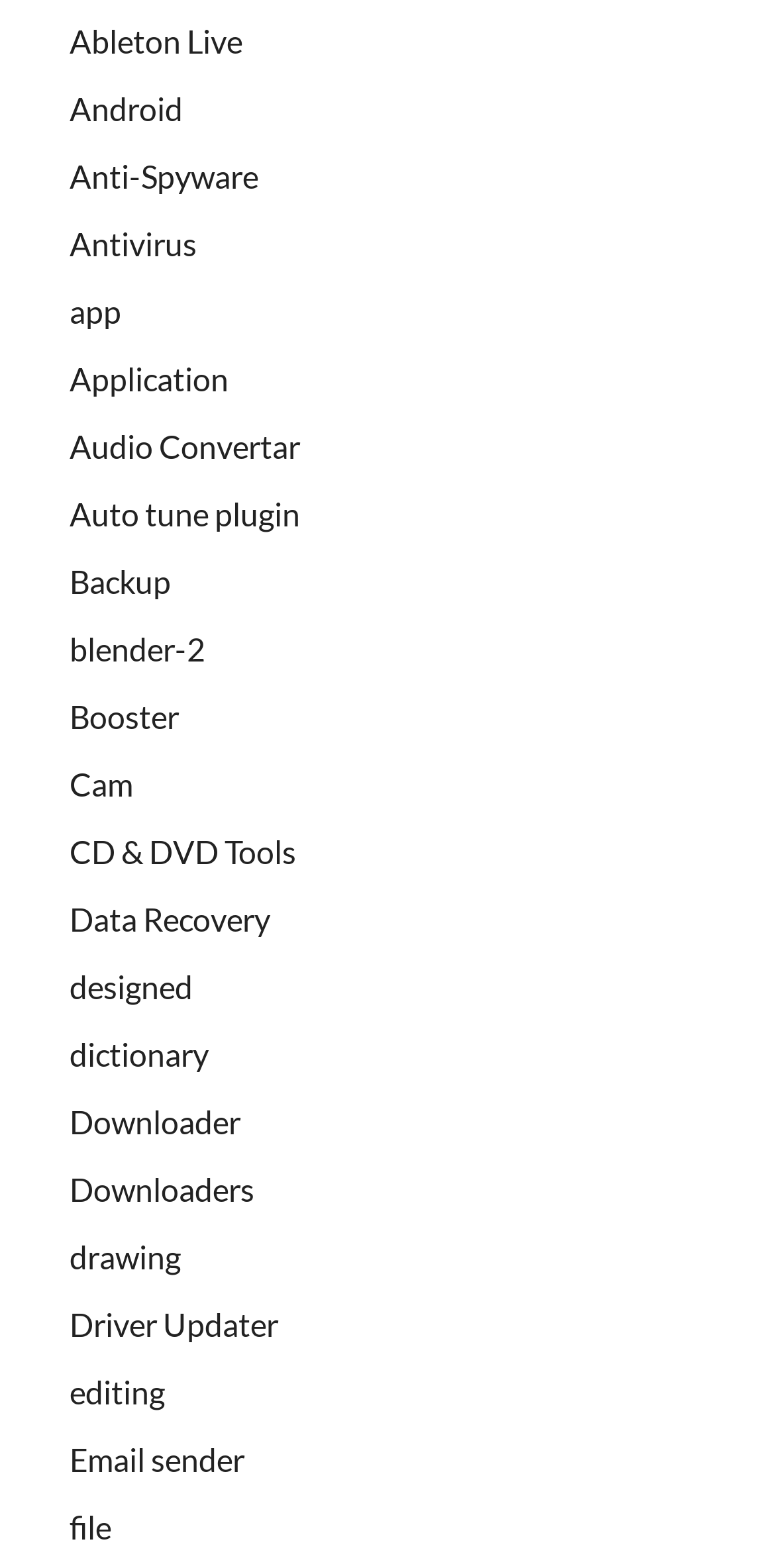Please provide a detailed answer to the question below based on the screenshot: 
What is the purpose of the 'Backup' link?

The 'Backup' link suggests that it is related to data backup and recovery, which is a common software category for protecting and restoring important files and data.